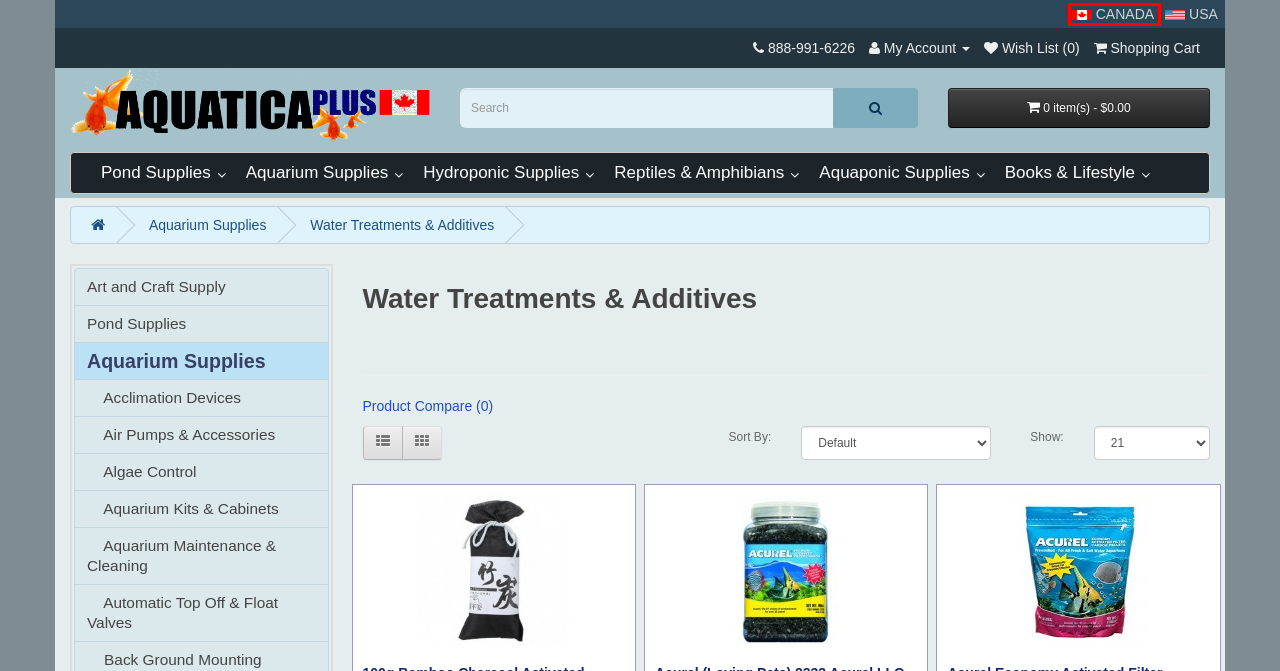You are given a screenshot of a webpage with a red rectangle bounding box around a UI element. Select the webpage description that best matches the new webpage after clicking the element in the bounding box. Here are the candidates:
A. Pond Supplies
B. Aquatica Plus Canada
C. Hydroponic Supplies
D. Aquaponic Supplies
E. Fish, Reptiles & Pet Supplies
F. Aquatica Plus America
G. Air Pumps & Accessories
H. Acclimation Devices

B